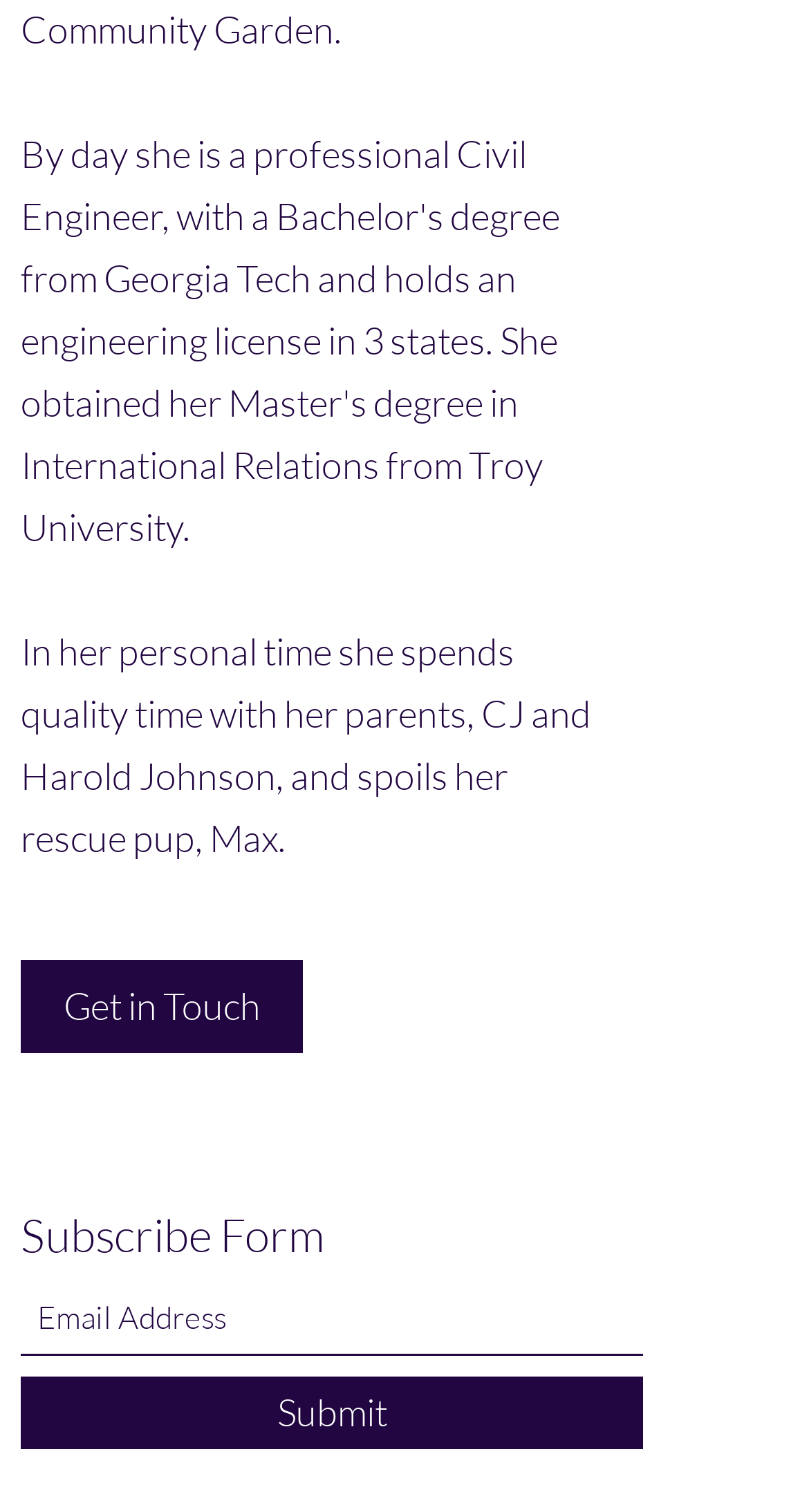Determine the bounding box of the UI element mentioned here: "Get in Touch". The coordinates must be in the format [left, top, right, bottom] with values ranging from 0 to 1.

[0.026, 0.635, 0.374, 0.697]